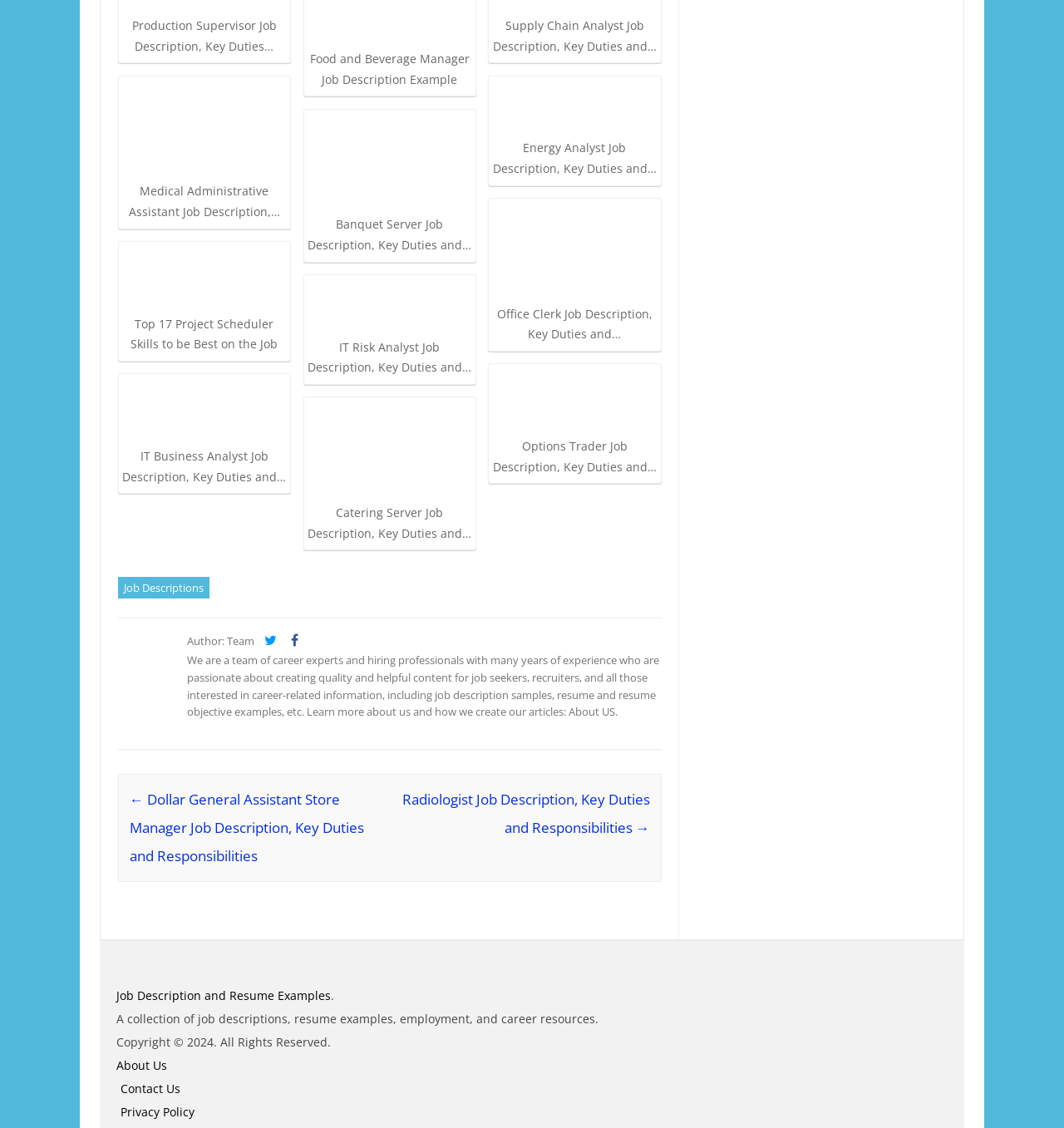Please answer the following question using a single word or phrase: 
How many links are there in the footer section?

7